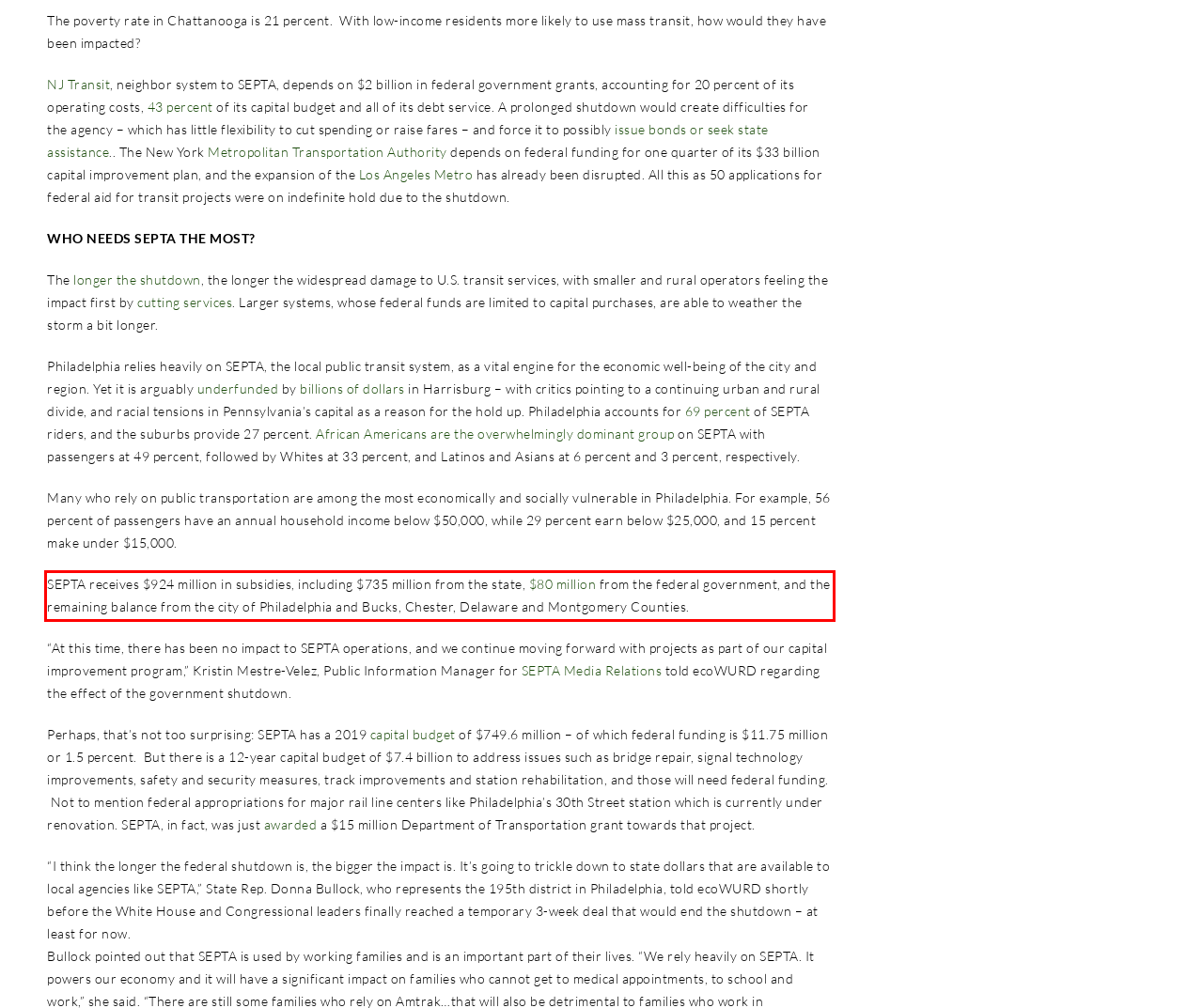Examine the screenshot of the webpage, locate the red bounding box, and perform OCR to extract the text contained within it.

SEPTA receives $924 million in subsidies, including $735 million from the state, $80 million from the federal government, and the remaining balance from the city of Philadelphia and Bucks, Chester, Delaware and Montgomery Counties.